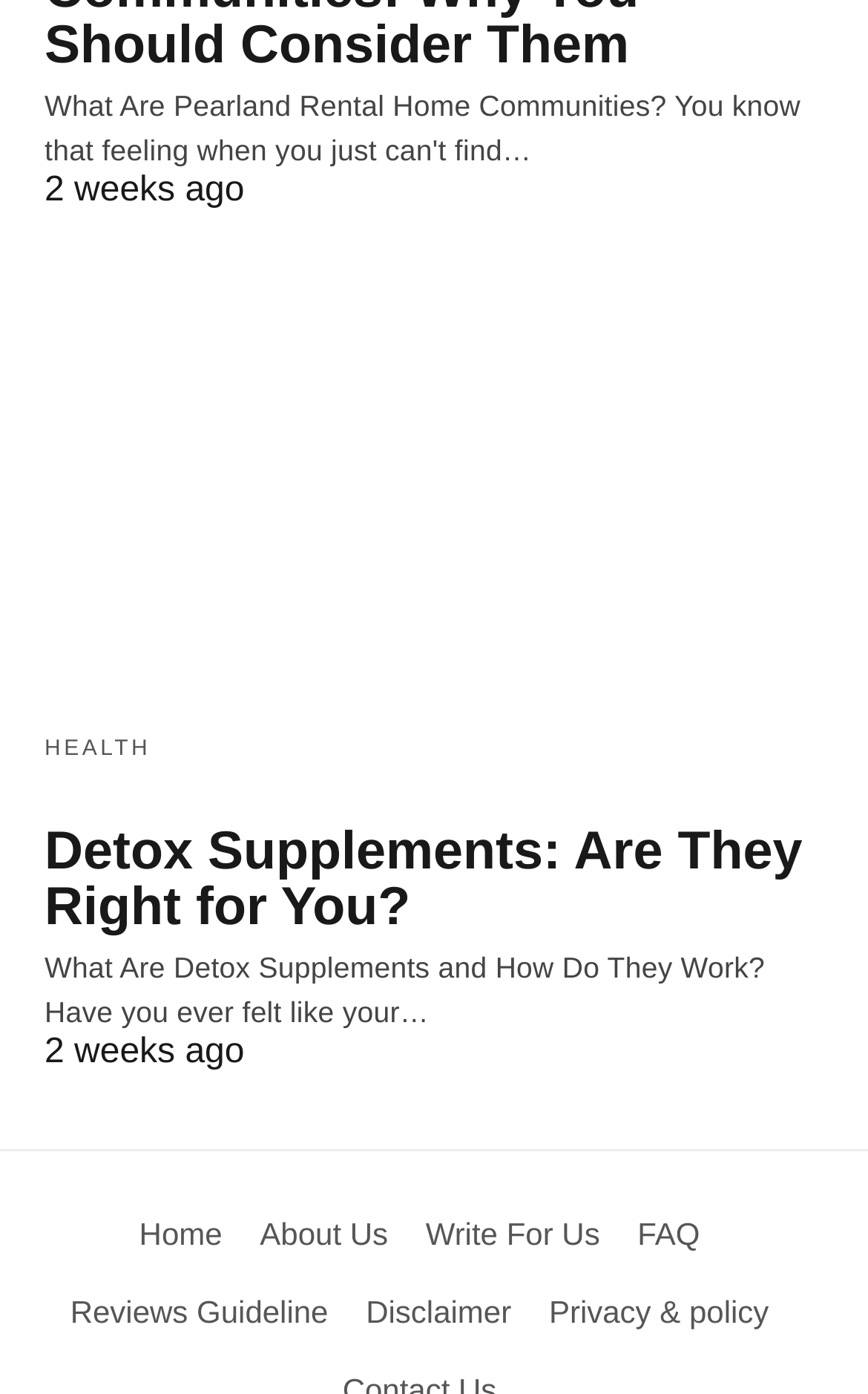Please specify the bounding box coordinates for the clickable region that will help you carry out the instruction: "view essay".

None